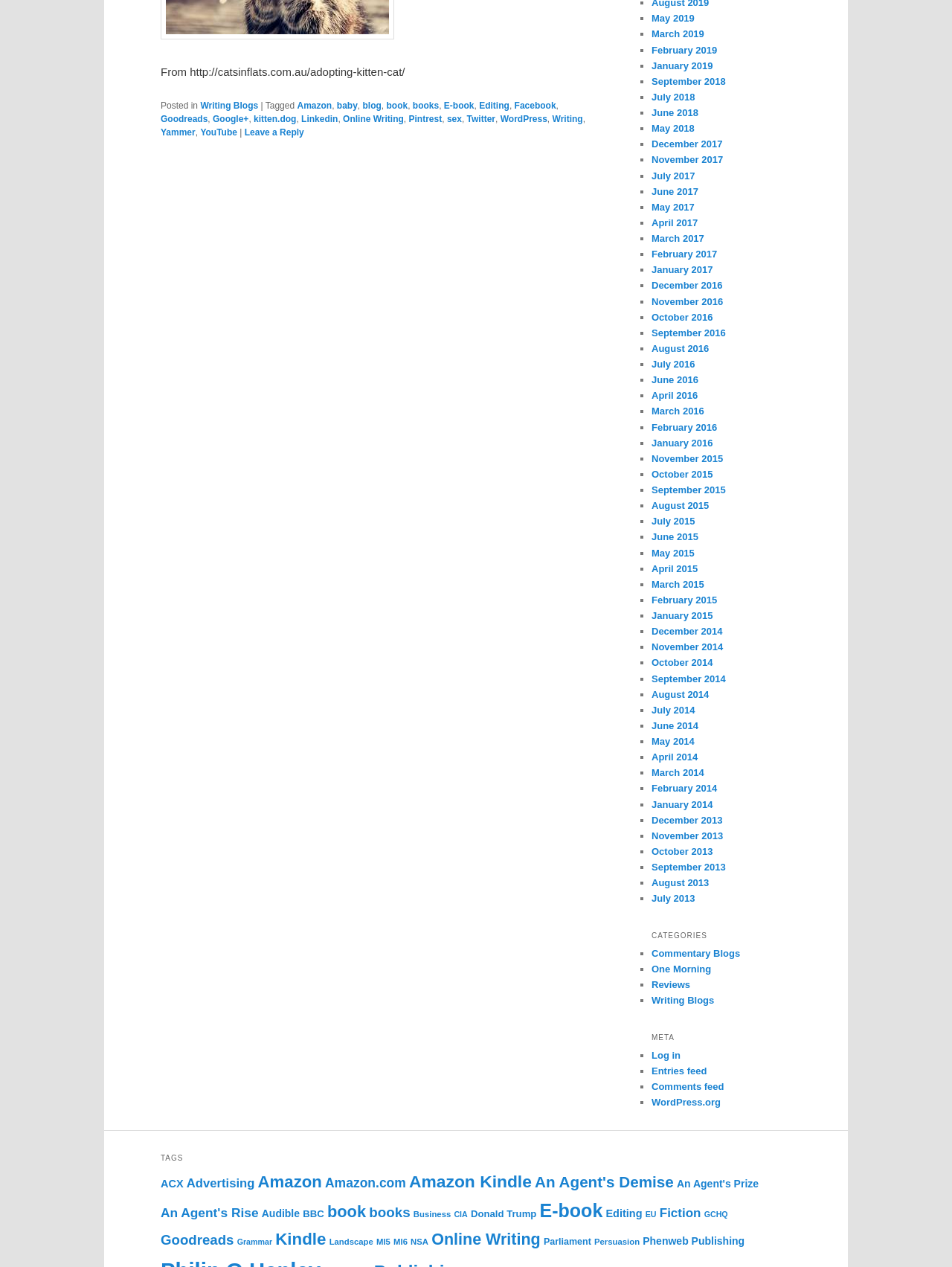Please identify the coordinates of the bounding box for the clickable region that will accomplish this instruction: "Click on 'May 2019'".

[0.684, 0.01, 0.73, 0.019]